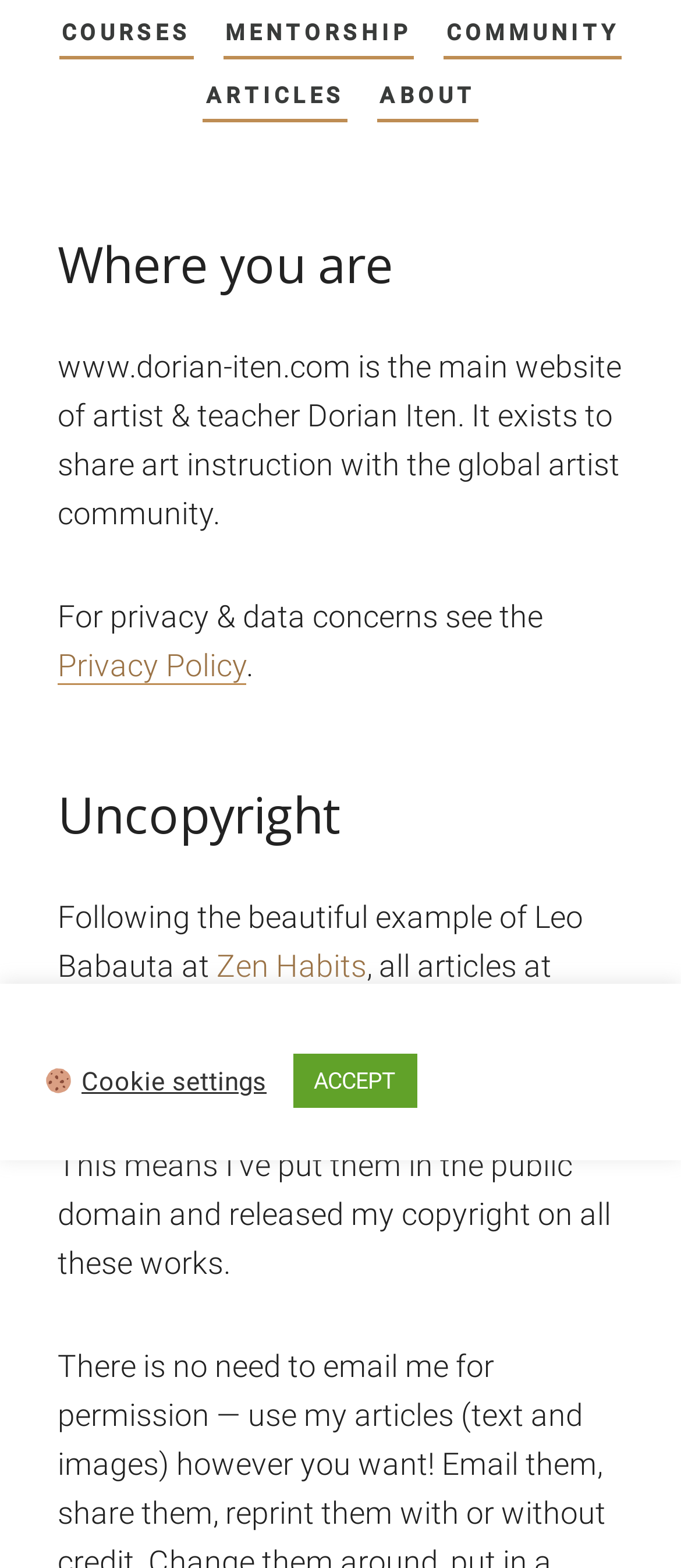What is the status of articles on this website as of November 2020?
Answer briefly with a single word or phrase based on the image.

Uncopyrighted